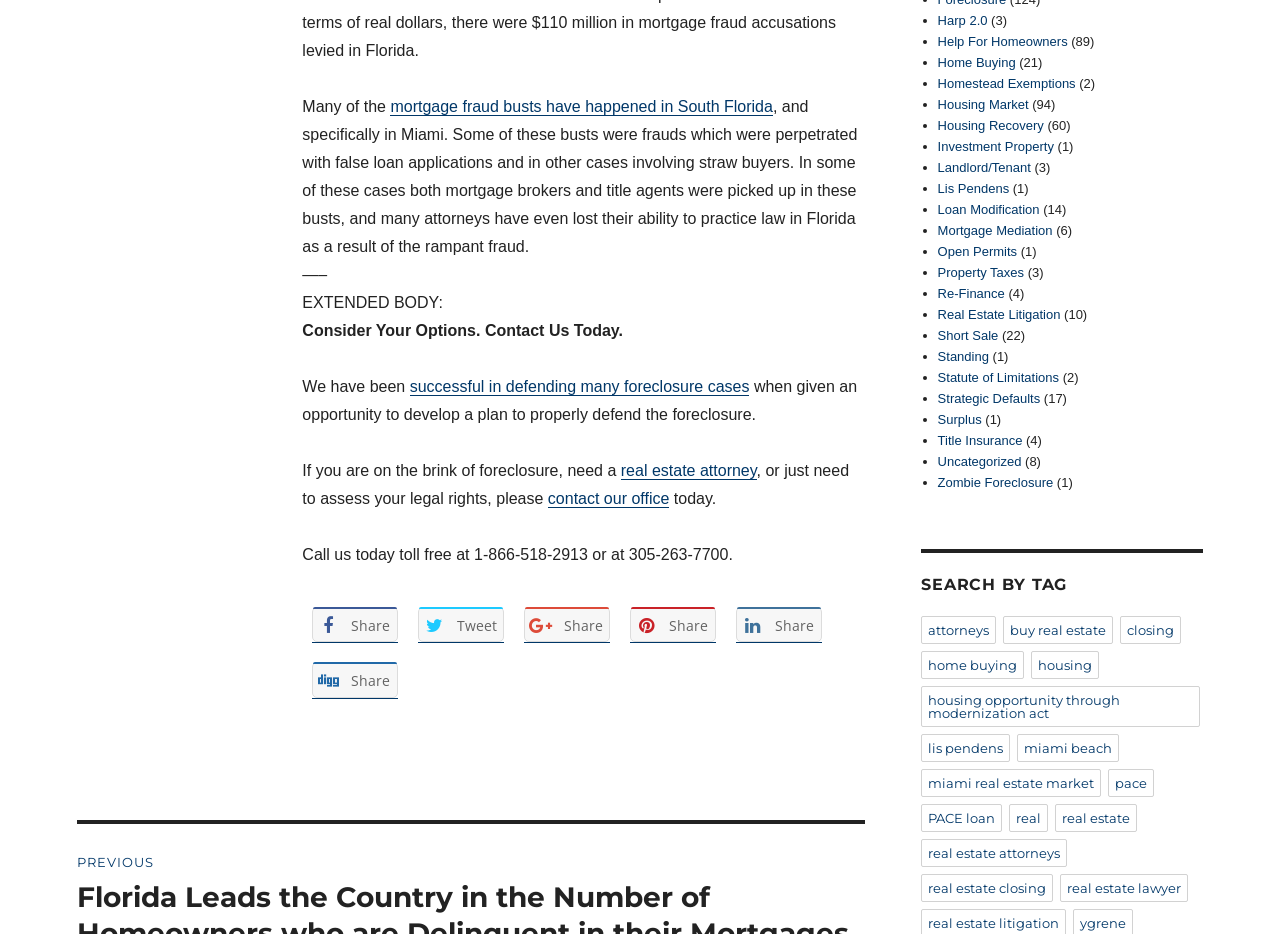Identify the bounding box coordinates necessary to click and complete the given instruction: "Read more about 'Harp 2.0'".

[0.733, 0.014, 0.771, 0.03]